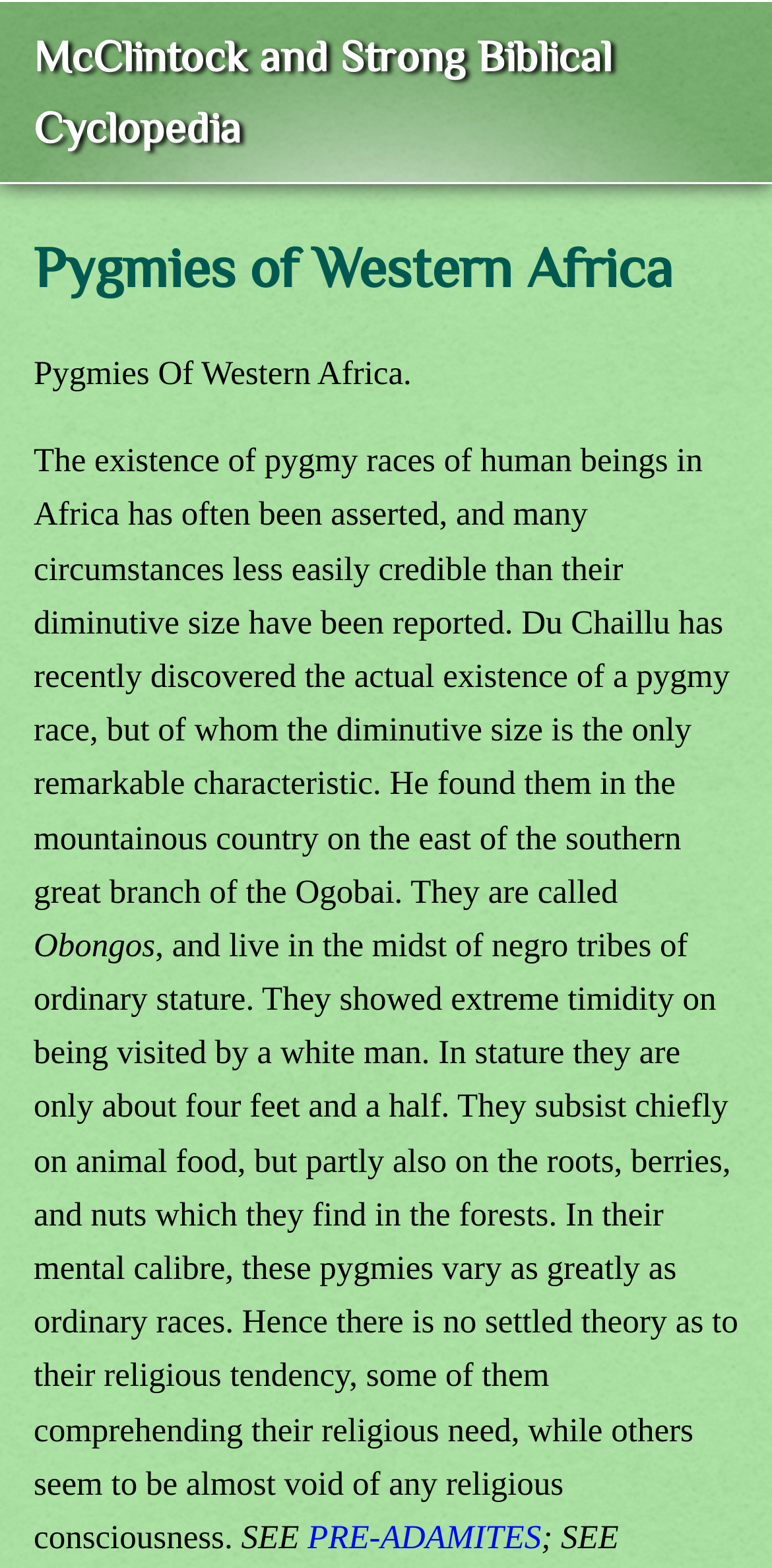Provide a comprehensive caption for the webpage.

The webpage is about Pygmies of Western Africa, specifically discussing their existence, characteristics, and way of life. At the top, there is a link to the McClintock and Strong Biblical Cyclopedia. Below the link, a heading "Pygmies of Western Africa" is prominently displayed. 

Following the heading, a brief introduction to the topic is provided, stating that the existence of pygmy races in Africa has been asserted and many circumstances reported. The text then delves into the discovery of a pygmy race by Du Chaillu, describing their physical characteristics, habitat, and behavior. 

The text continues to describe the pygmies' diet, mental caliber, and religious tendencies. The pygmies are mentioned to be around four feet and a half in stature, living in the midst of negro tribes, and showing extreme timidity when visited by a white man. 

At the bottom of the page, there are two links: "SEE PRE-ADAMITES" and "SEE", which likely point to related topics or further information.